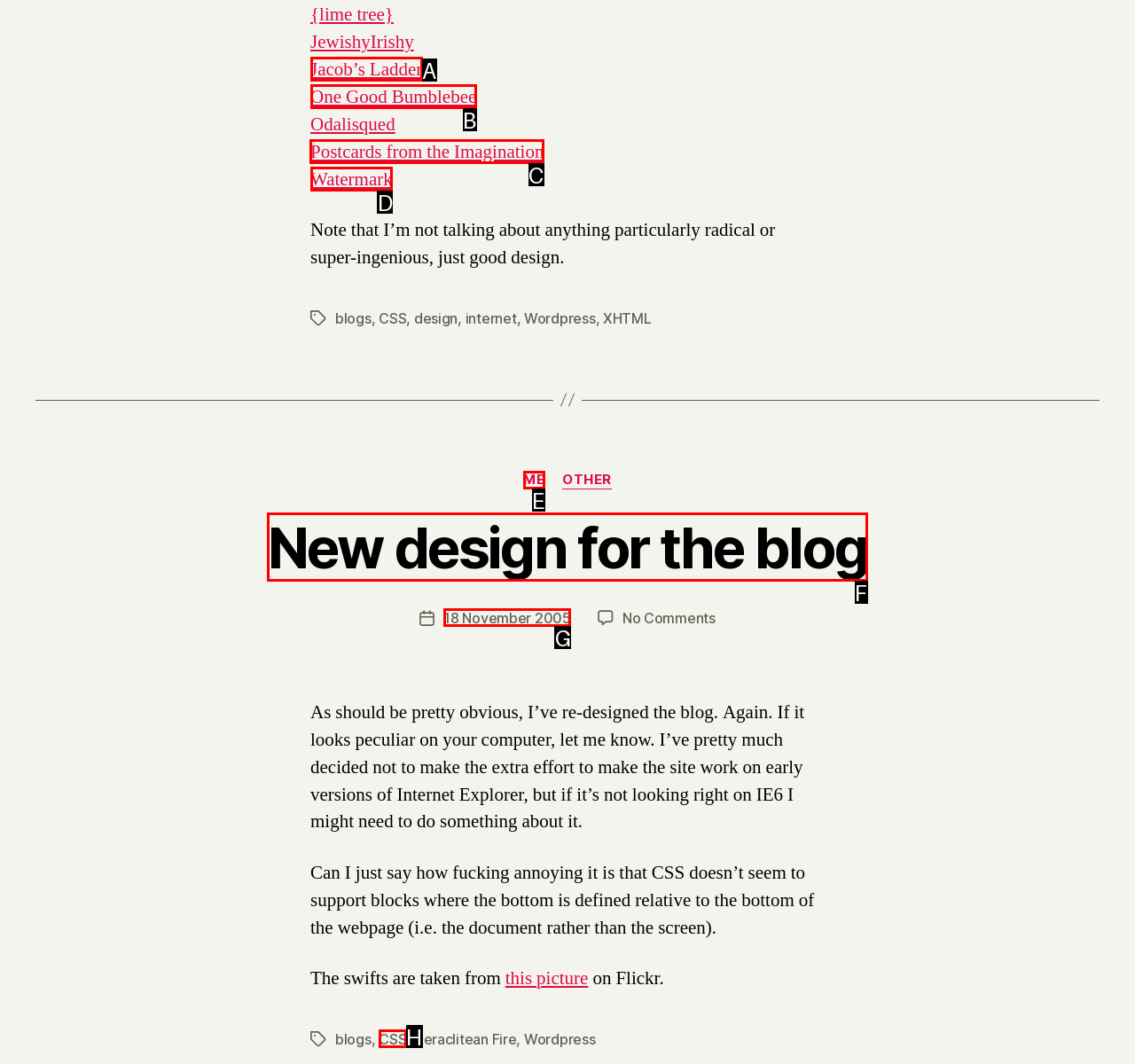Which option should you click on to fulfill this task: Click on the link 'Postcards from the Imagination'? Answer with the letter of the correct choice.

C